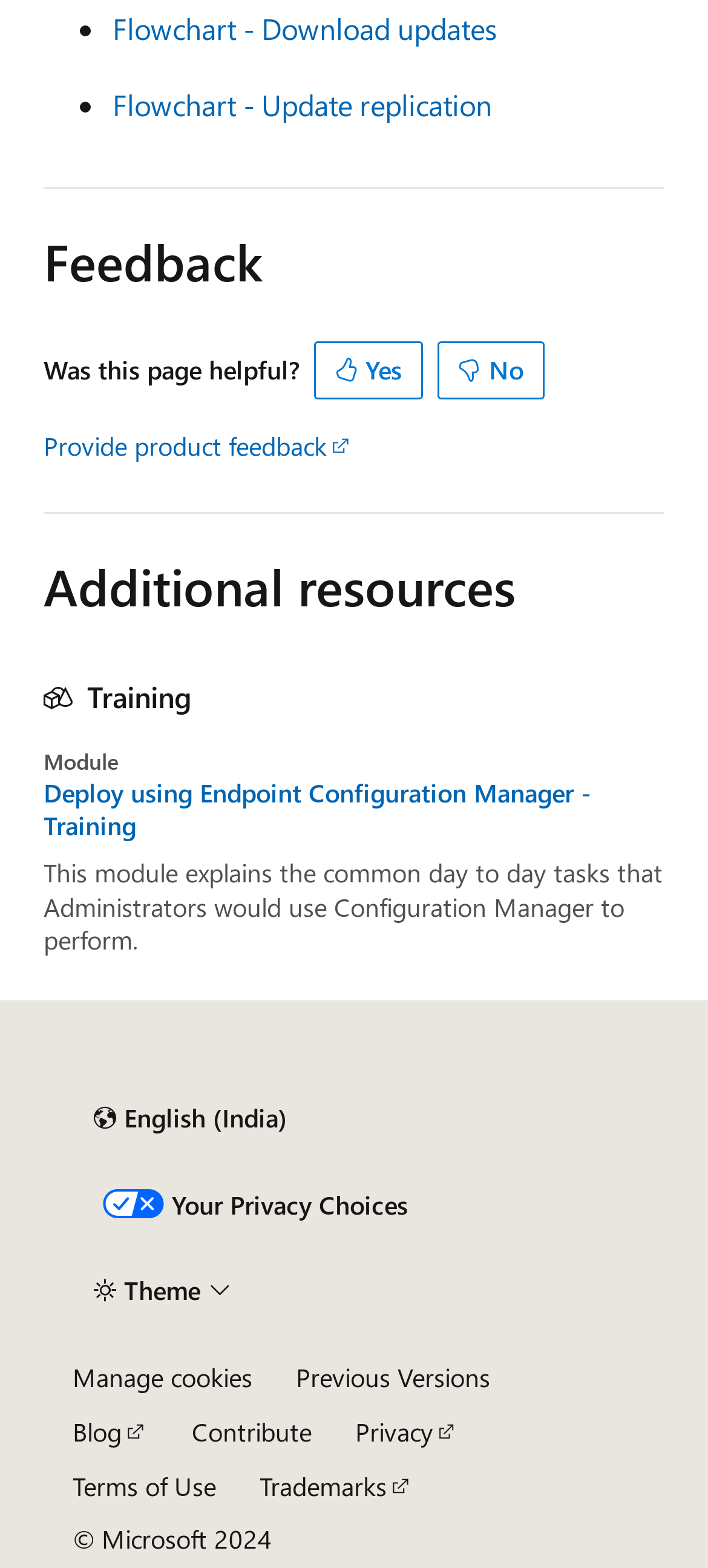Please find the bounding box coordinates of the element that you should click to achieve the following instruction: "Provide product feedback". The coordinates should be presented as four float numbers between 0 and 1: [left, top, right, bottom].

[0.062, 0.273, 0.499, 0.295]